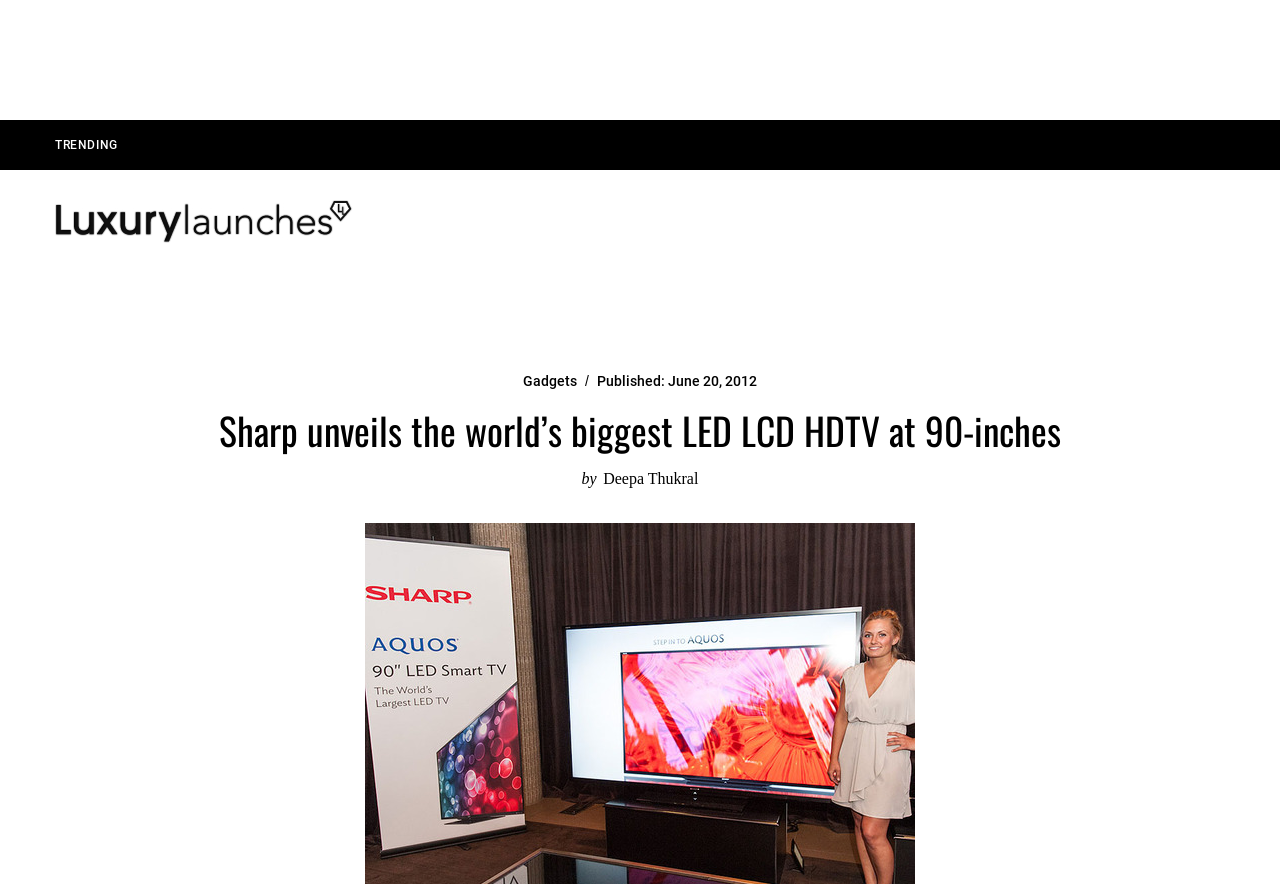Provide the bounding box coordinates of the HTML element this sentence describes: "Deepa Thukral". The bounding box coordinates consist of four float numbers between 0 and 1, i.e., [left, top, right, bottom].

[0.471, 0.532, 0.546, 0.551]